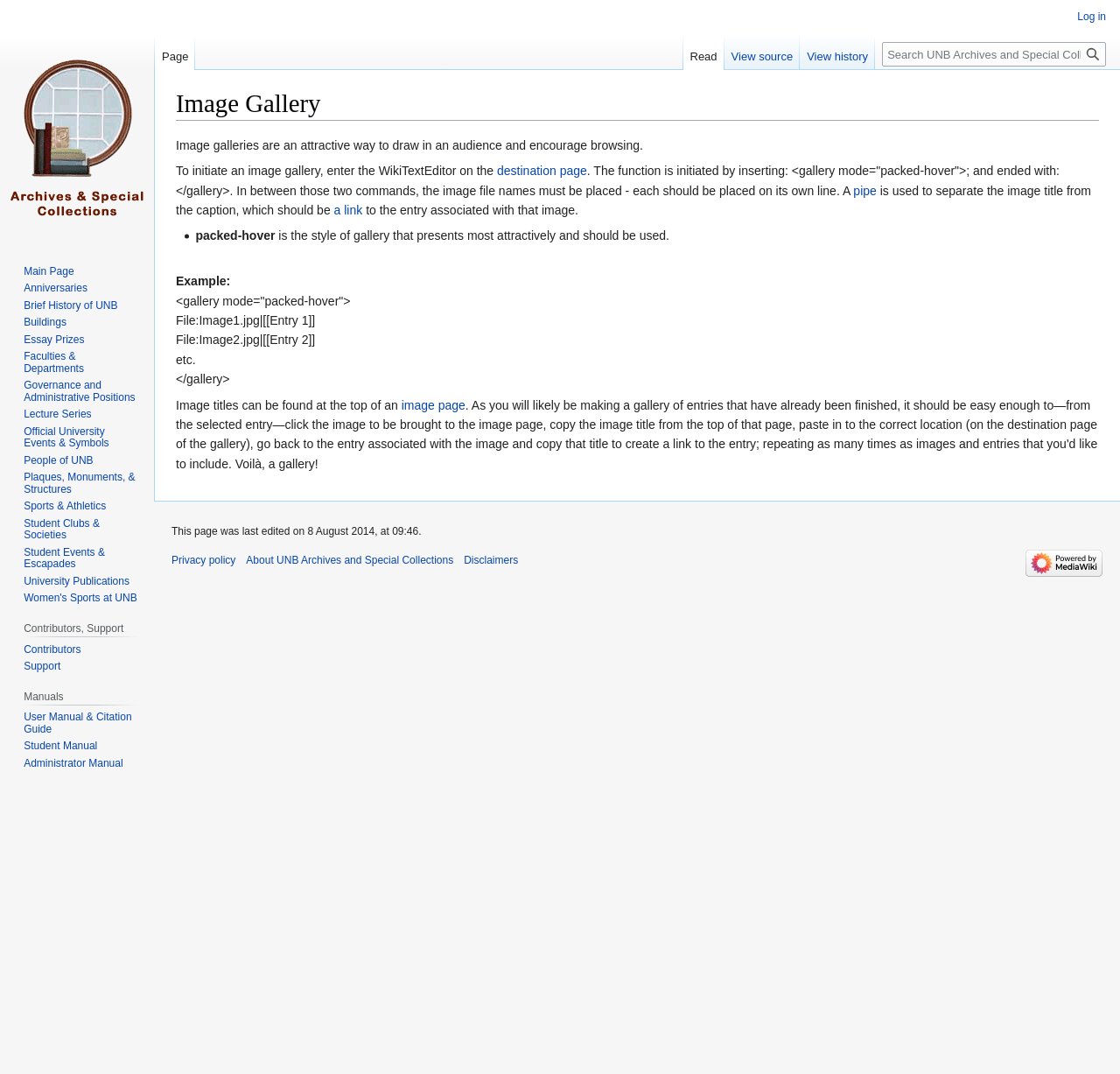What is the function of a pipe in an image gallery?
Based on the image, answer the question with as much detail as possible.

According to the webpage, a pipe is used to separate the image title from the caption in an image gallery, which helps to organize and clarify the information associated with each image.